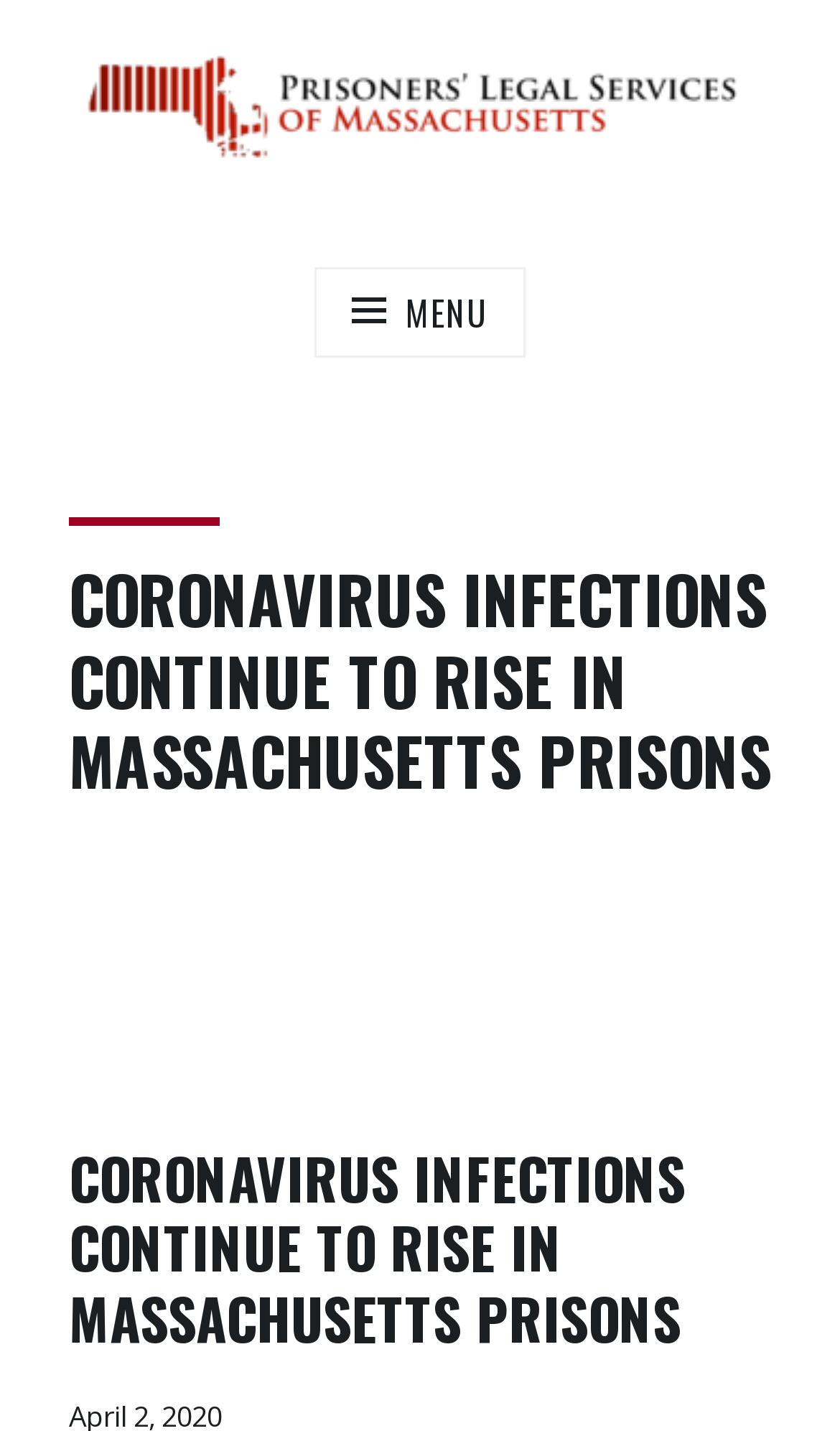Identify the bounding box for the UI element described as: "Prisoners' Legal Services of Massachusetts". Ensure the coordinates are four float numbers between 0 and 1, formatted as [left, top, right, bottom].

[0.114, 0.131, 0.886, 0.221]